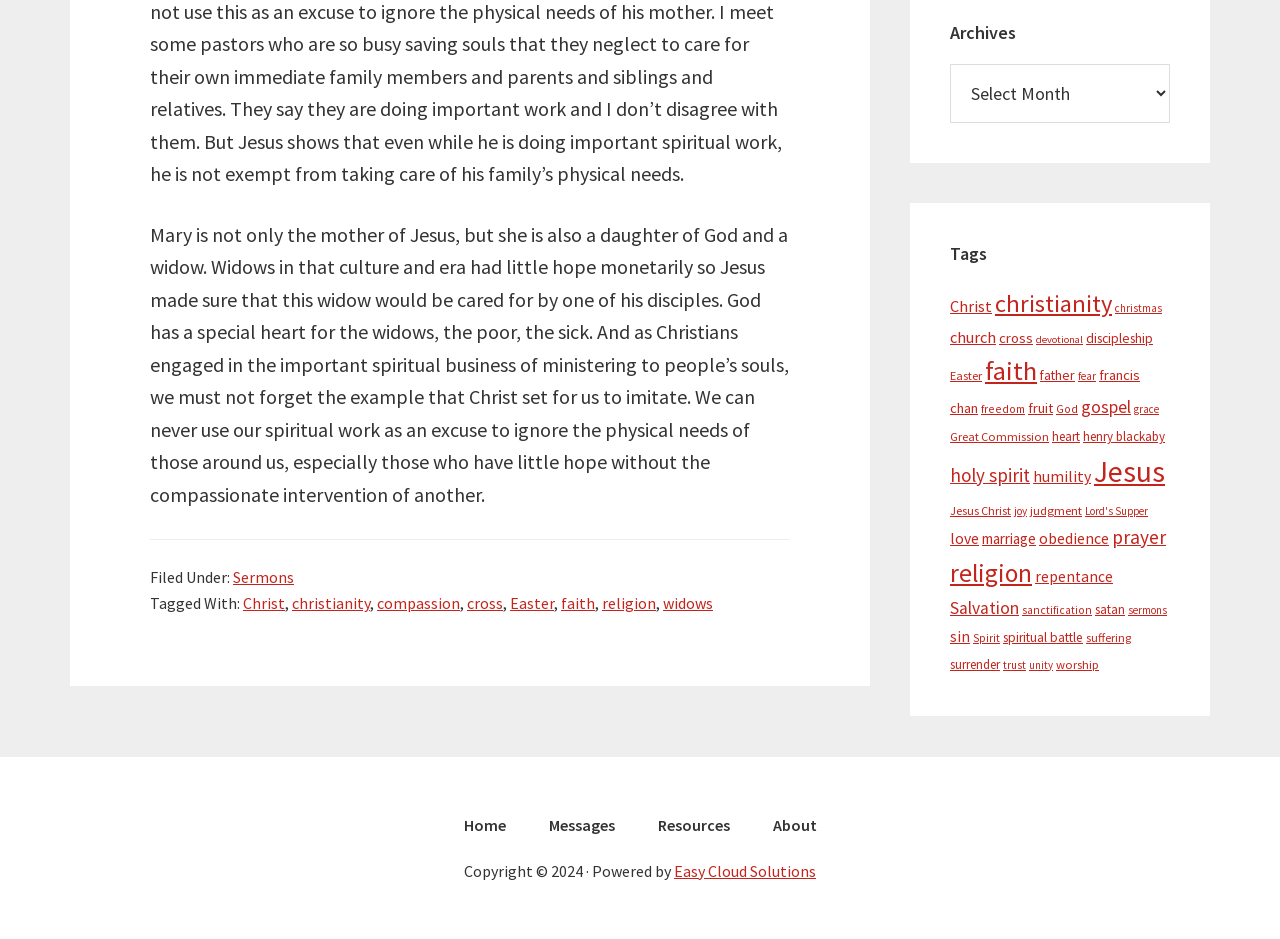Please give a one-word or short phrase response to the following question: 
What is the category of the sermon?

Sermons